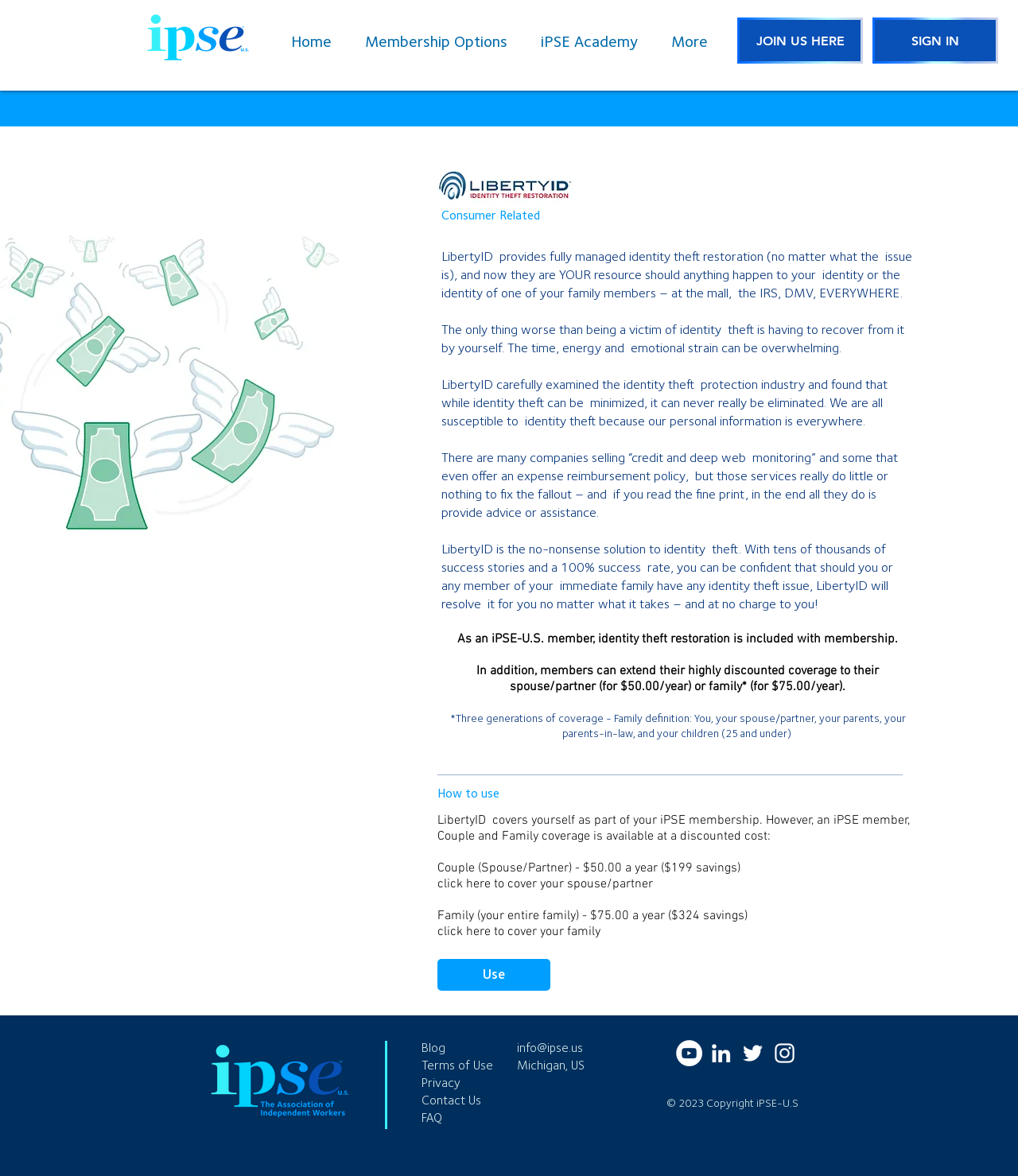Determine the bounding box coordinates for the area you should click to complete the following instruction: "Click the 'Membership Options' link".

[0.347, 0.022, 0.52, 0.049]